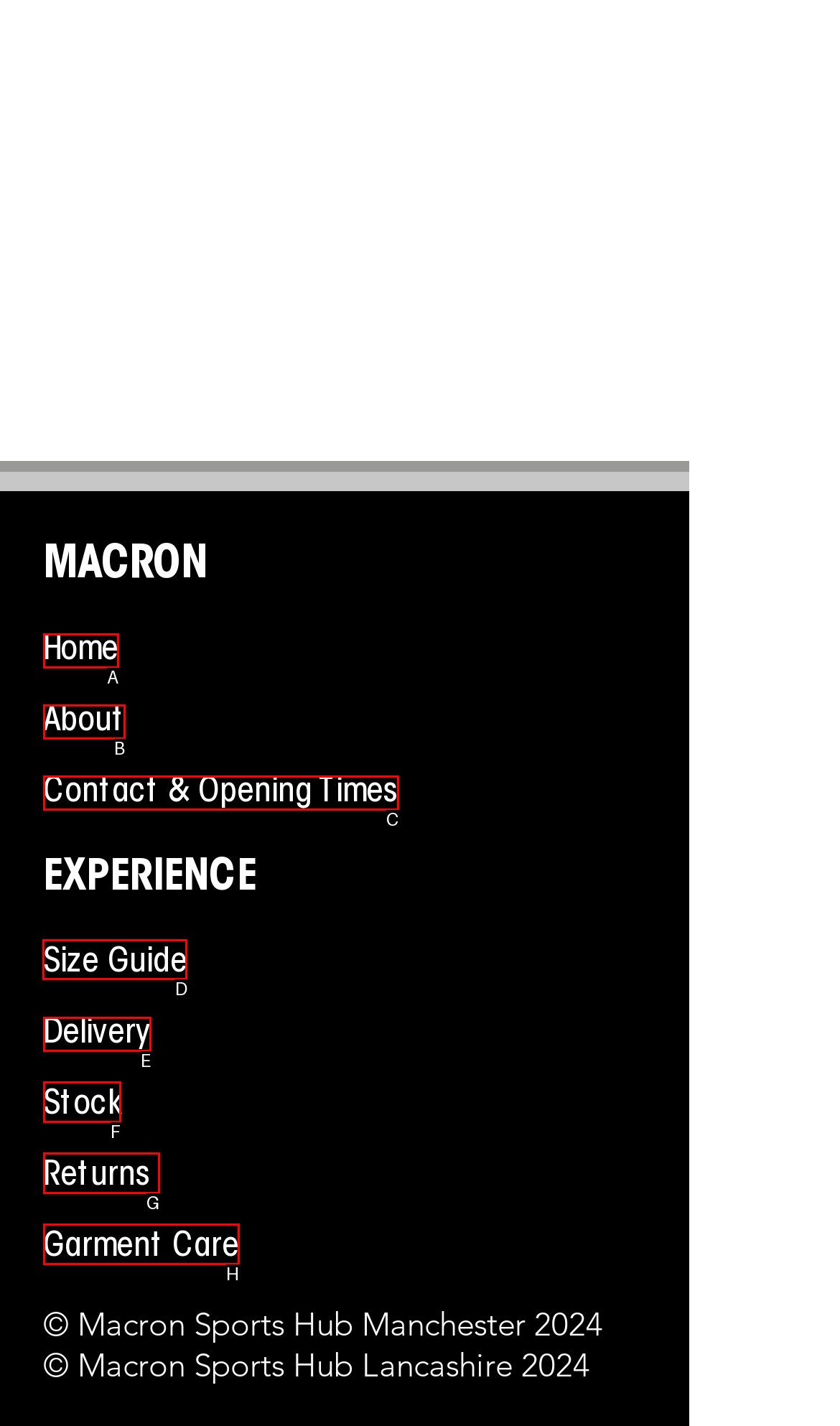Tell me which one HTML element I should click to complete the following instruction: Go to Size Guide
Answer with the option's letter from the given choices directly.

D